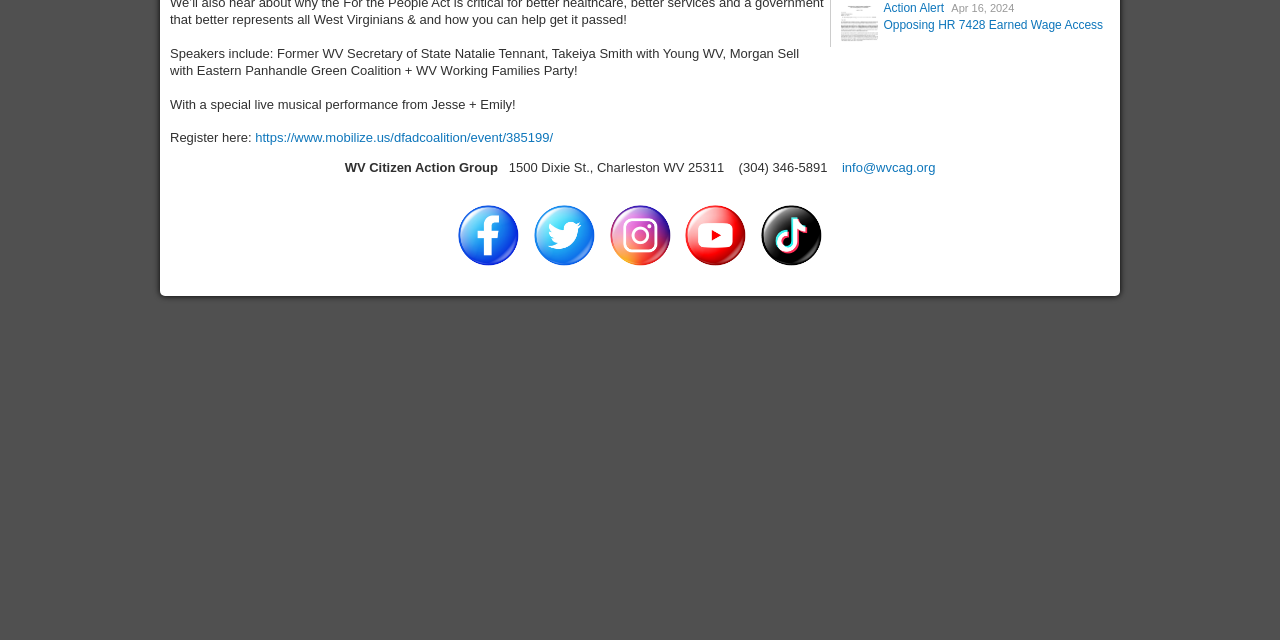Given the element description, predict the bounding box coordinates in the format (top-left x, top-left y, bottom-right x, bottom-right y), using floating point numbers between 0 and 1: https://www.mobilize.us/dfadcoalition/event/385199/

[0.199, 0.204, 0.432, 0.227]